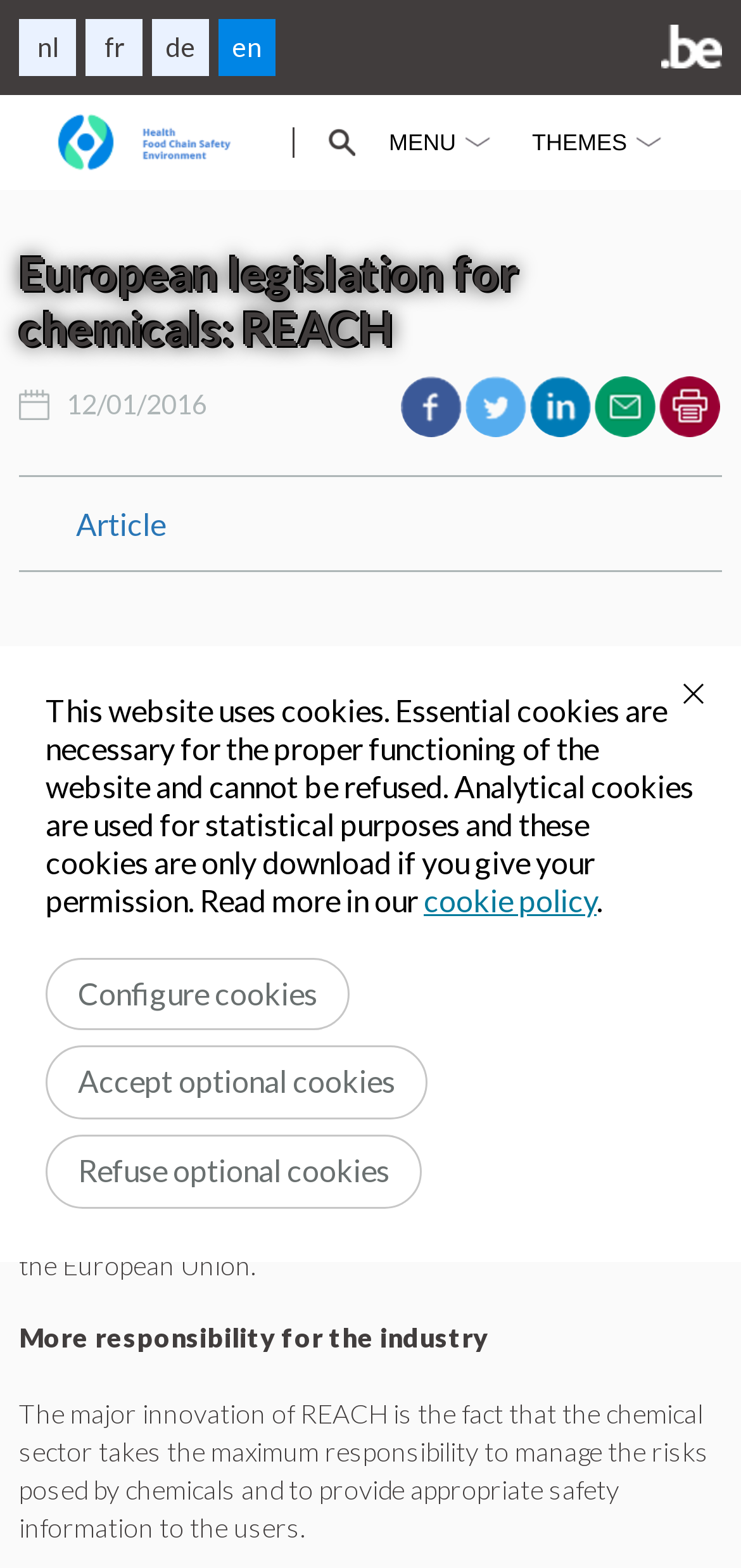What is the language of the webpage?
Answer with a single word or short phrase according to what you see in the image.

English